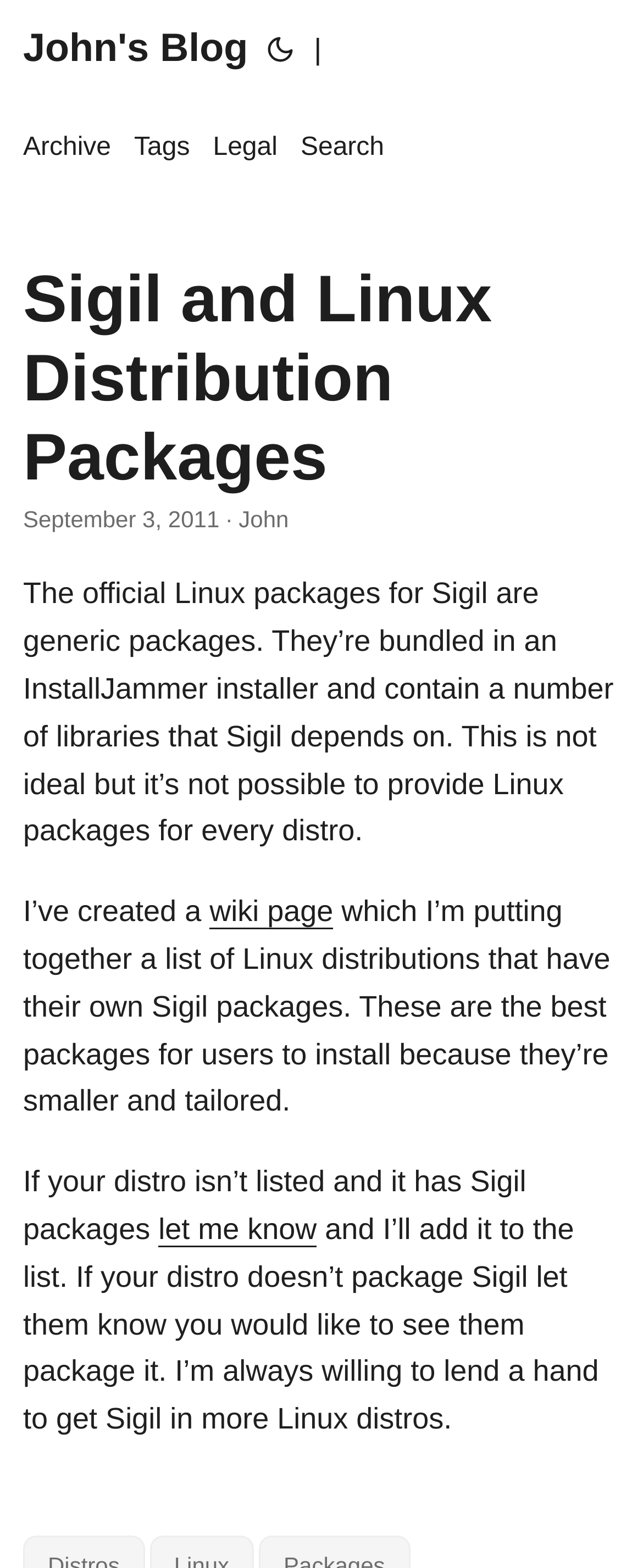Pinpoint the bounding box coordinates of the element you need to click to execute the following instruction: "let me know". The bounding box should be represented by four float numbers between 0 and 1, in the format [left, top, right, bottom].

[0.246, 0.773, 0.493, 0.794]